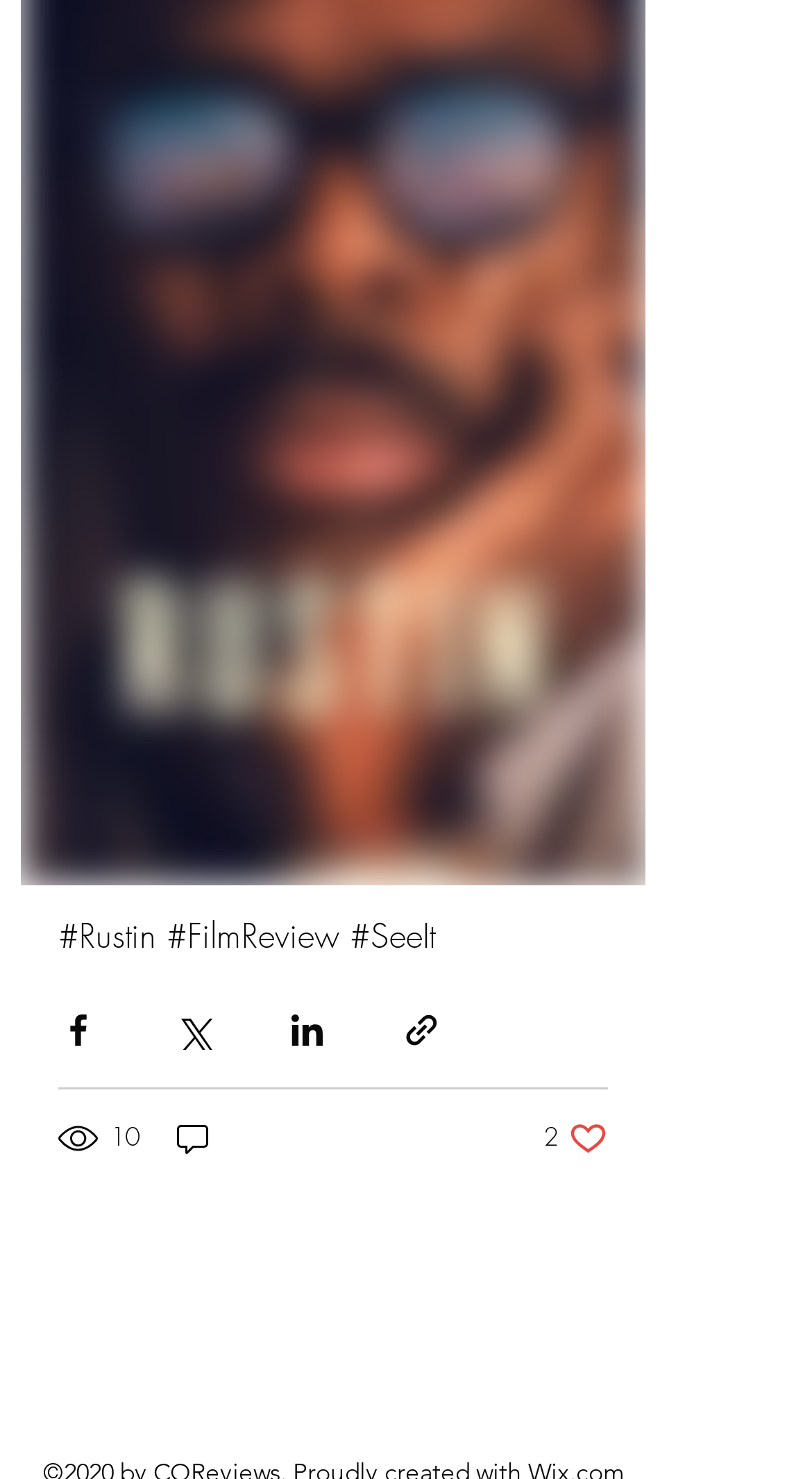Please predict the bounding box coordinates of the element's region where a click is necessary to complete the following instruction: "View the number of views". The coordinates should be represented by four float numbers between 0 and 1, i.e., [left, top, right, bottom].

[0.072, 0.756, 0.177, 0.783]